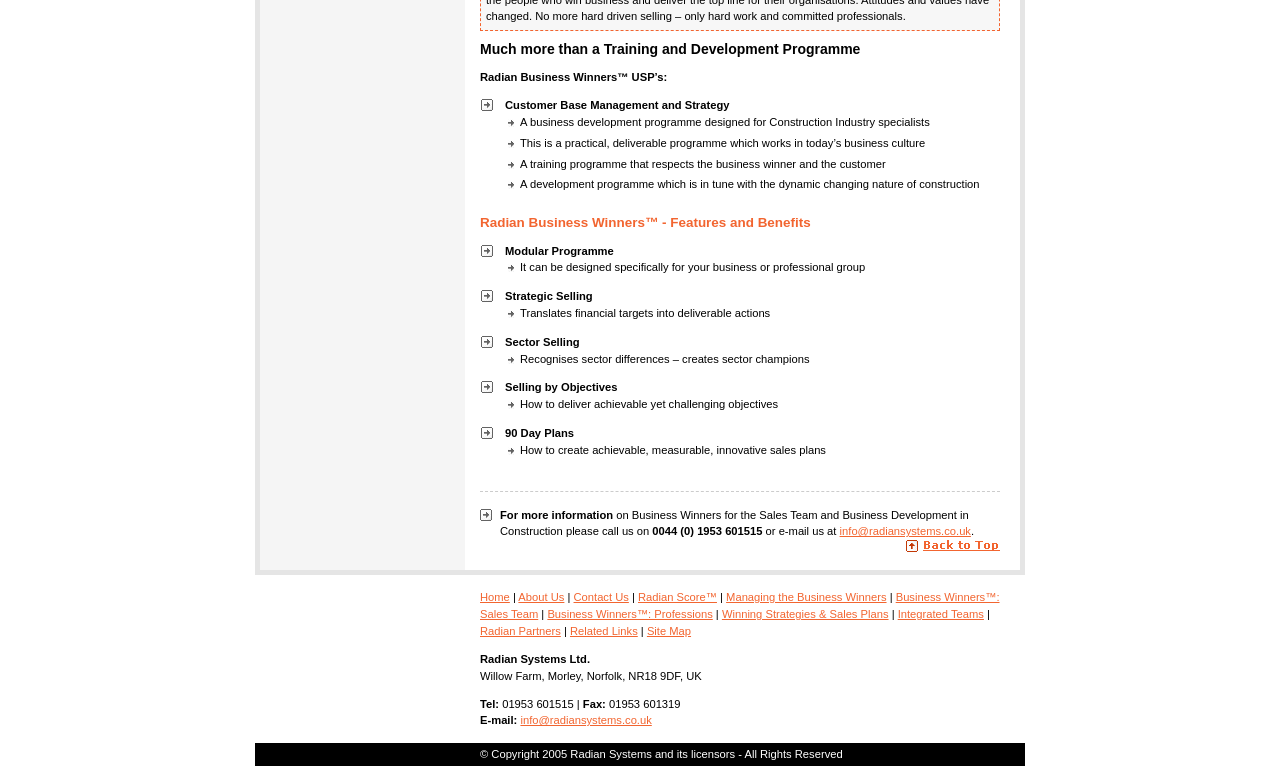Locate the UI element described by Business Winners™: Sales Team and provide its bounding box coordinates. Use the format (top-left x, top-left y, bottom-right x, bottom-right y) with all values as floating point numbers between 0 and 1.

[0.375, 0.772, 0.781, 0.81]